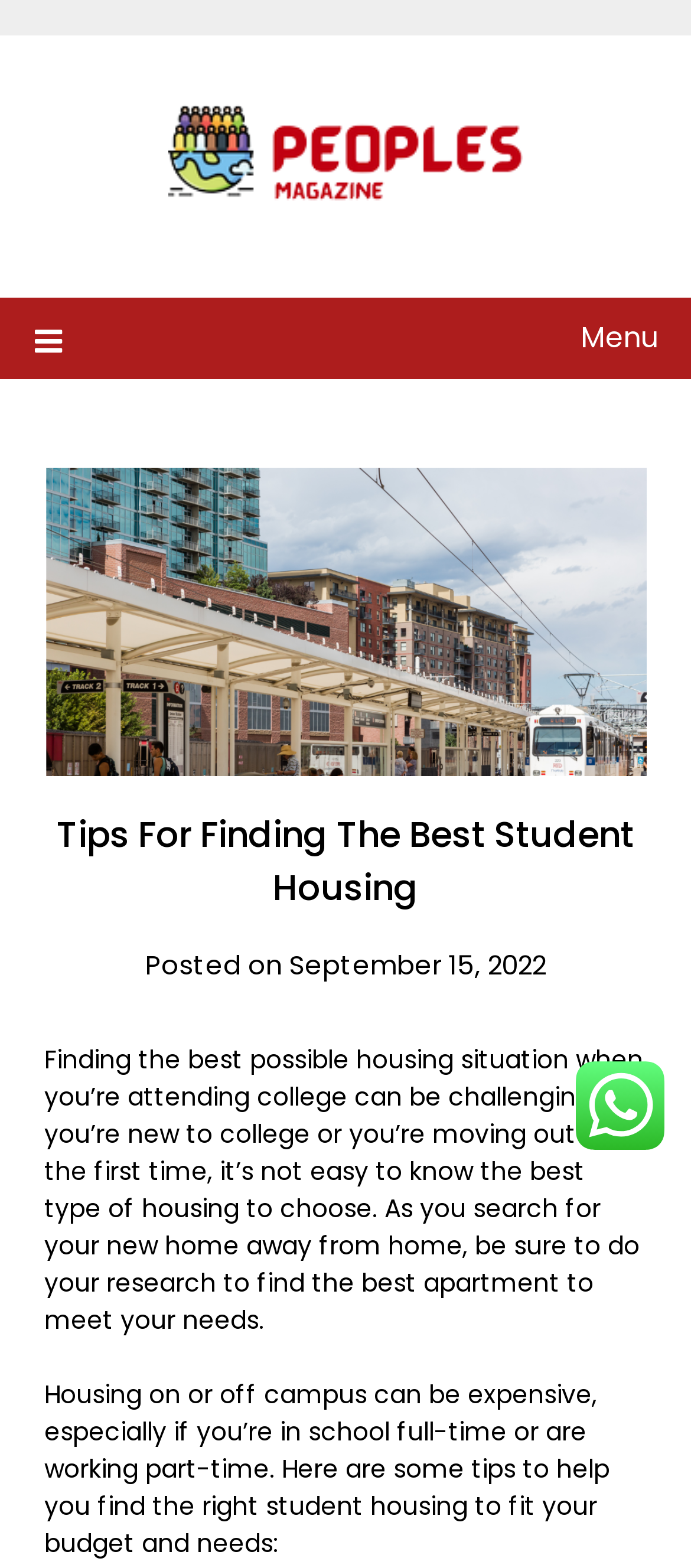What is the date of the posted article?
Your answer should be a single word or phrase derived from the screenshot.

September 15, 2022